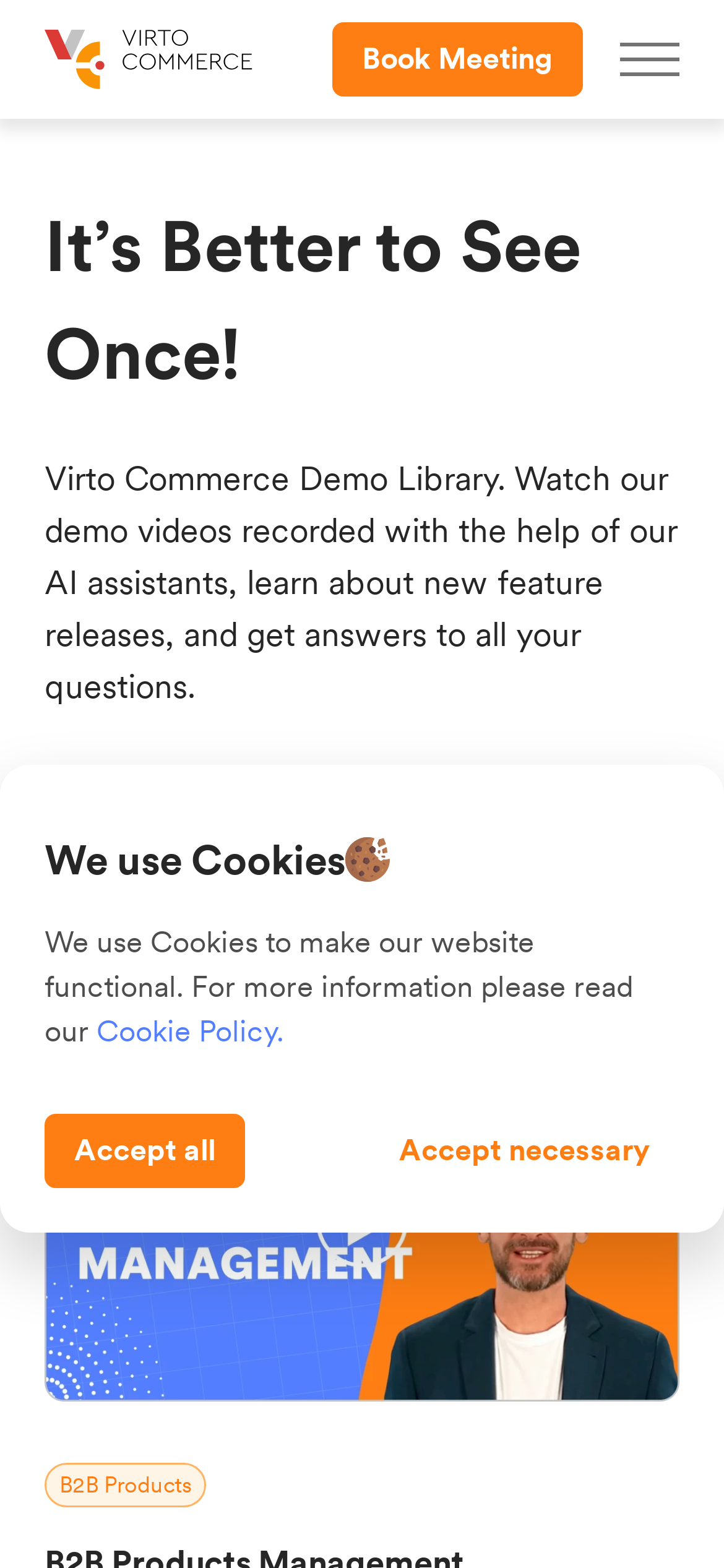Identify the bounding box coordinates for the element you need to click to achieve the following task: "Watch demo videos". The coordinates must be four float values ranging from 0 to 1, formatted as [left, top, right, bottom].

[0.062, 0.493, 0.138, 0.522]